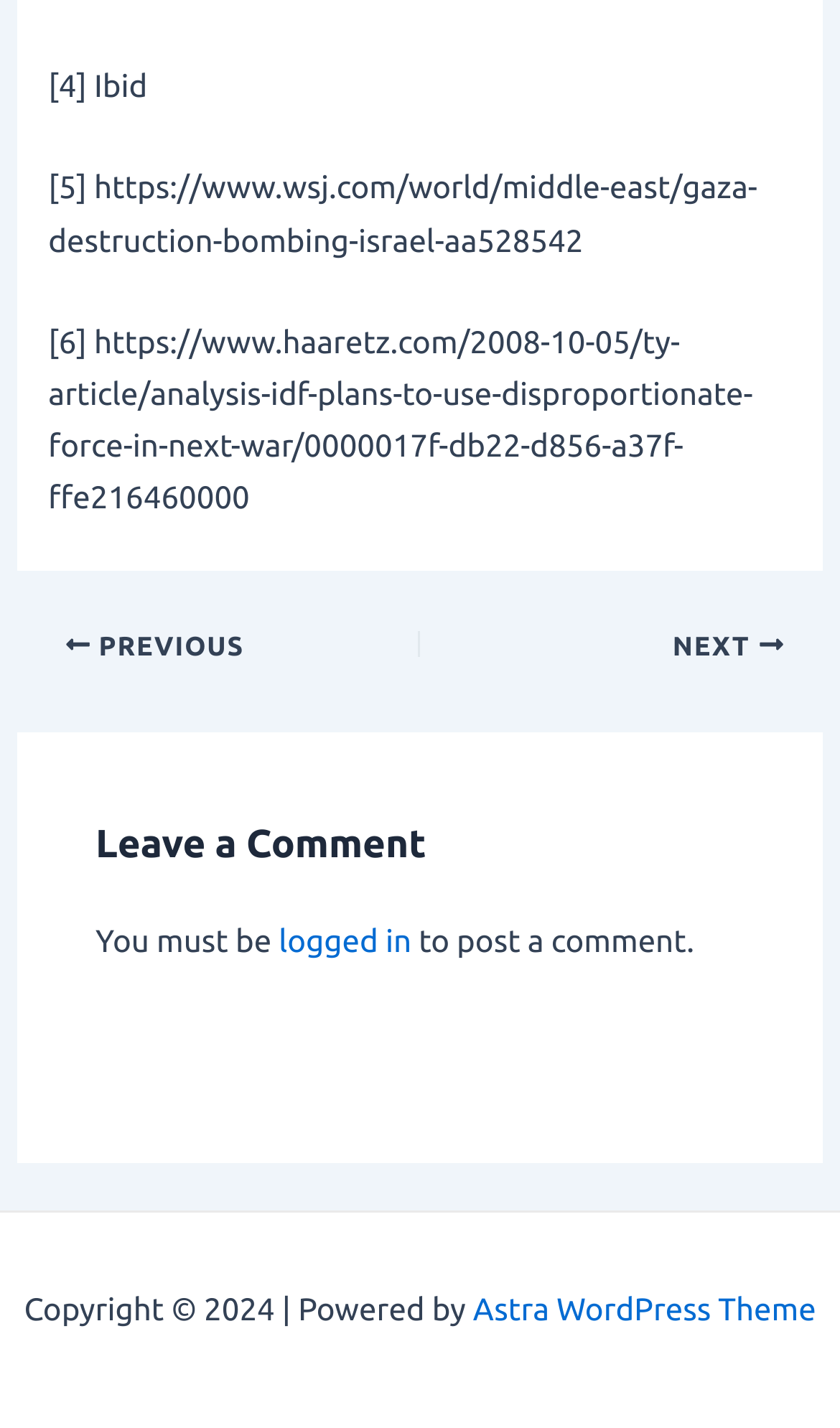Find the bounding box coordinates for the HTML element described in this sentence: "logged in". Provide the coordinates as four float numbers between 0 and 1, in the format [left, top, right, bottom].

[0.332, 0.646, 0.49, 0.671]